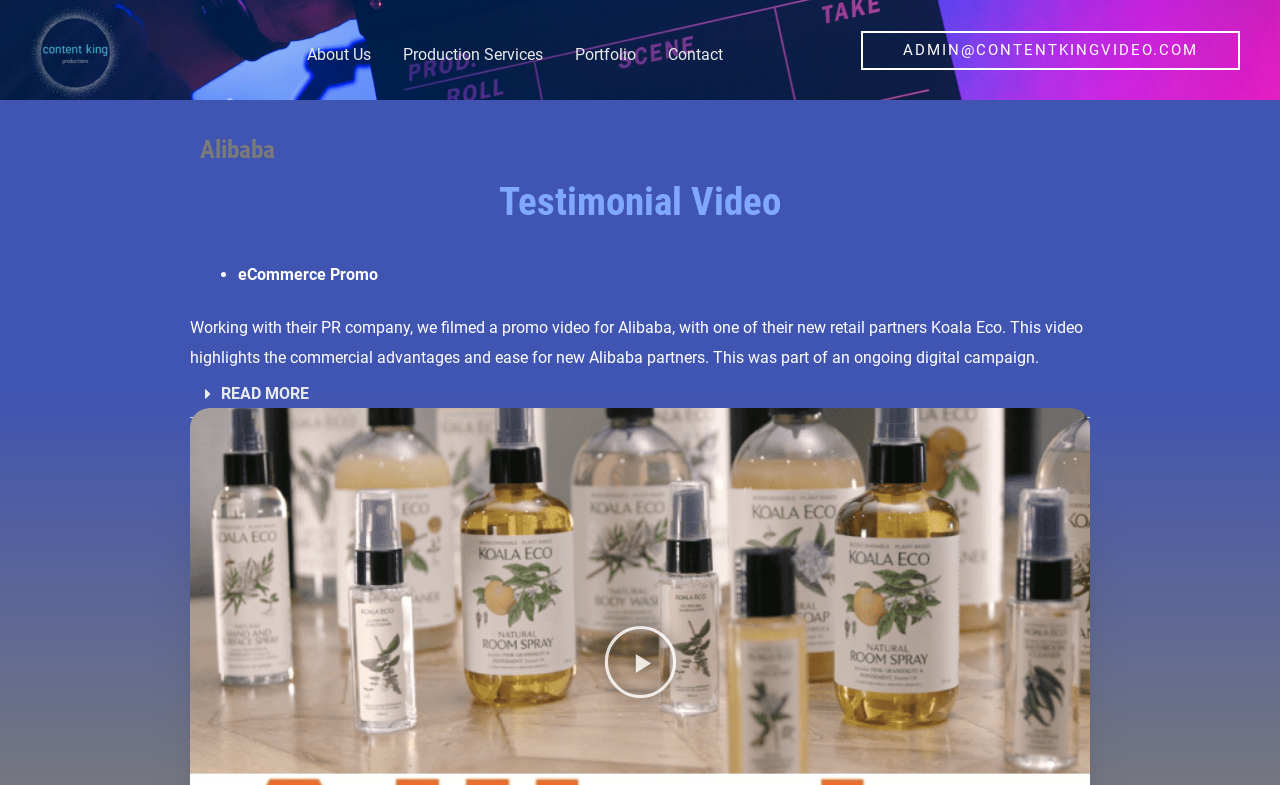Determine the bounding box coordinates of the element's region needed to click to follow the instruction: "Go to 'HOME' page". Provide these coordinates as four float numbers between 0 and 1, formatted as [left, top, right, bottom].

None